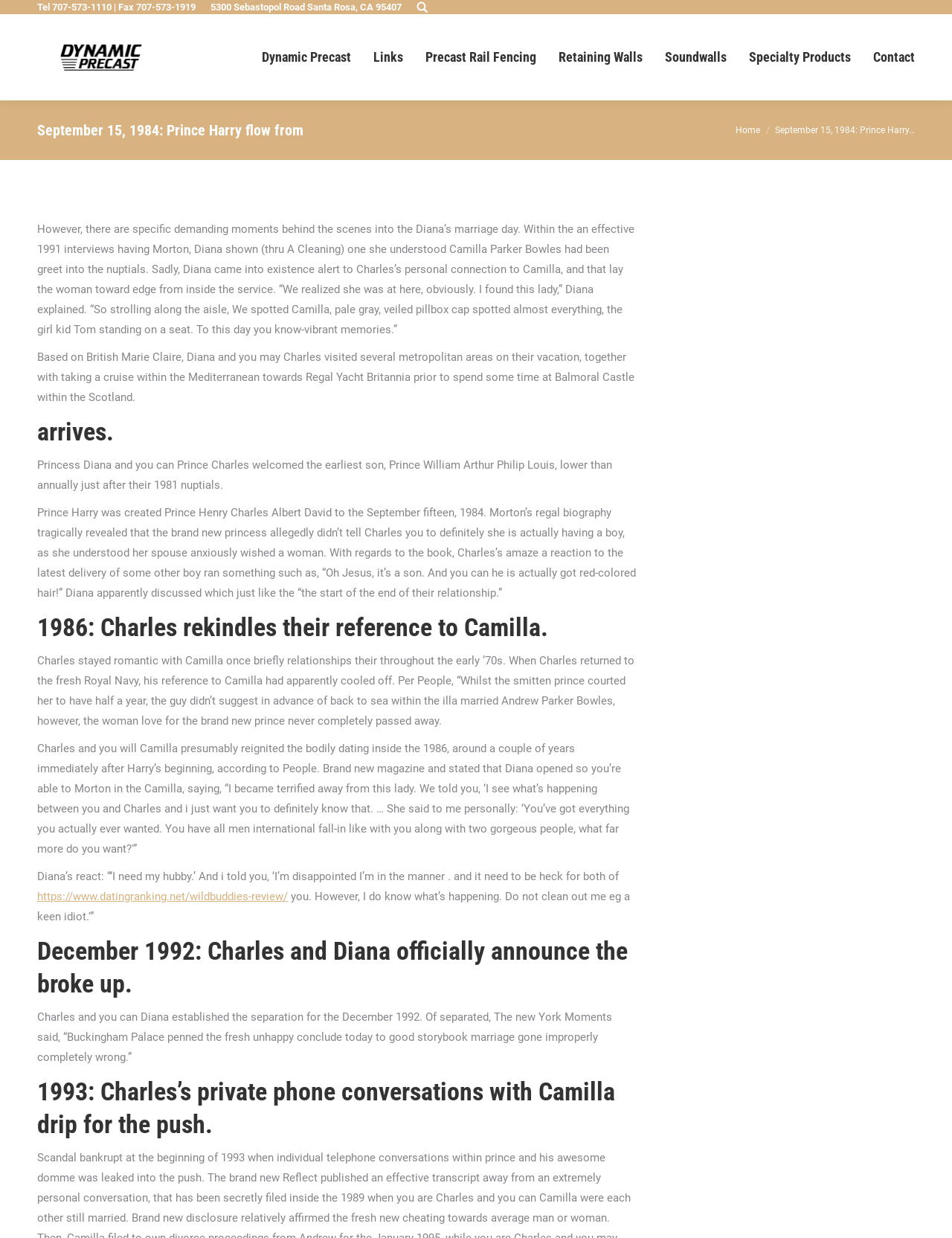Identify the bounding box coordinates for the element you need to click to achieve the following task: "Contact us". The coordinates must be four float values ranging from 0 to 1, formatted as [left, top, right, bottom].

[0.917, 0.011, 0.961, 0.081]